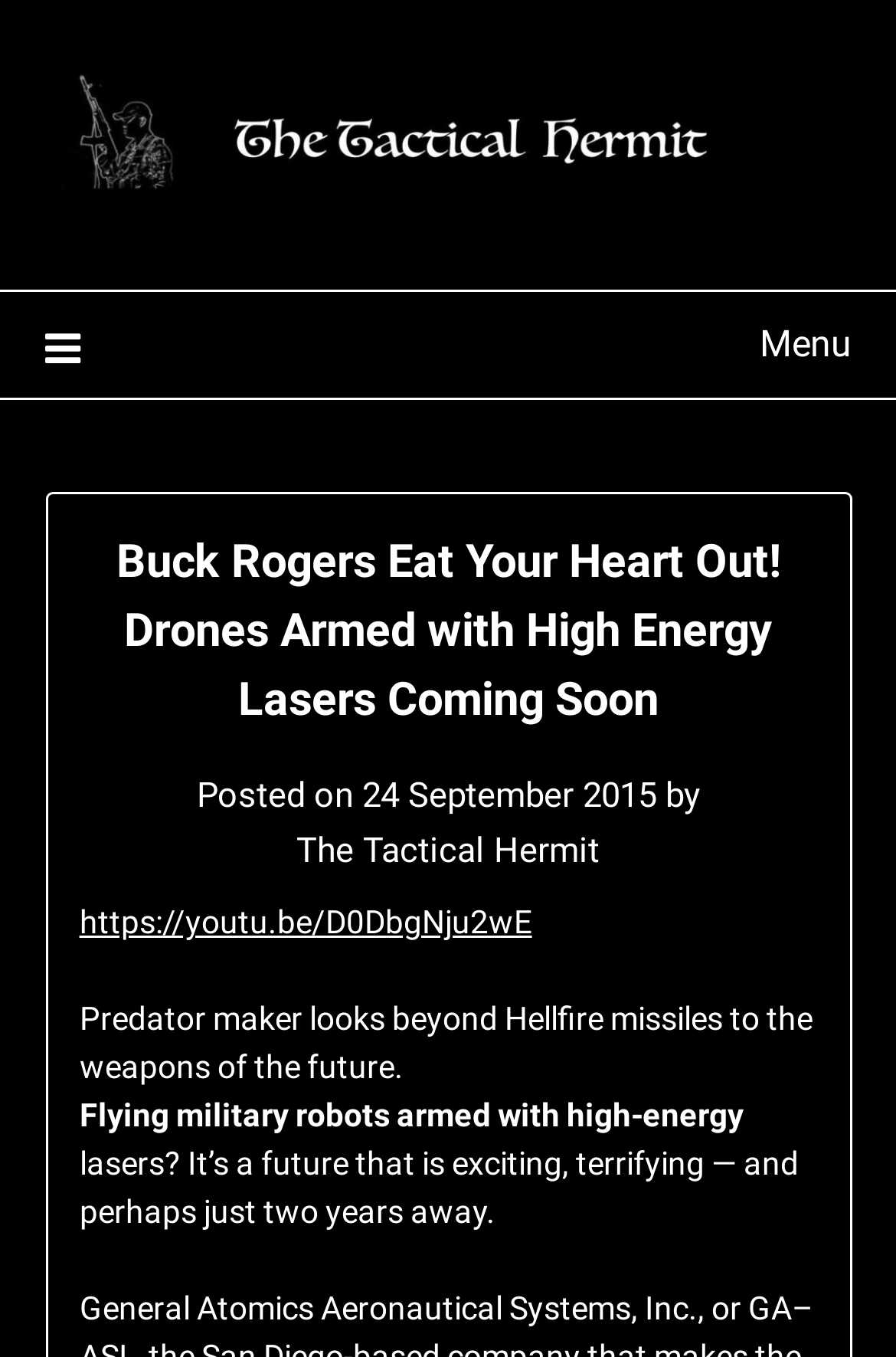Please provide a comprehensive answer to the question below using the information from the image: What is the name of the company mentioned in the article?

I found the company's name by reading the text that mentions 'General Atomics Aeronautical Systems, Inc., or GA'.